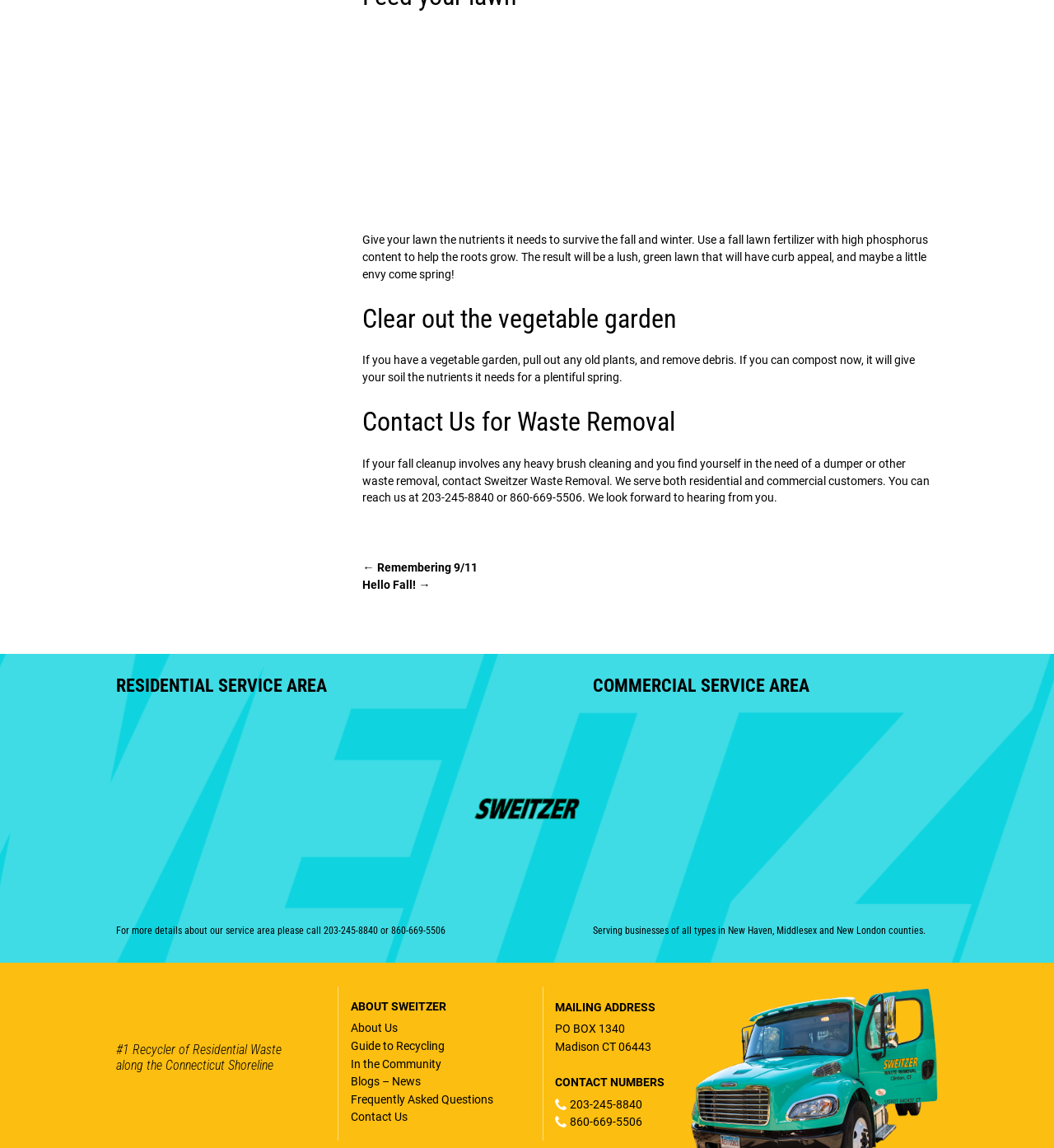Please determine the bounding box coordinates of the element to click on in order to accomplish the following task: "Learn more about residential service area". Ensure the coordinates are four float numbers ranging from 0 to 1, i.e., [left, top, right, bottom].

[0.11, 0.59, 0.438, 0.605]